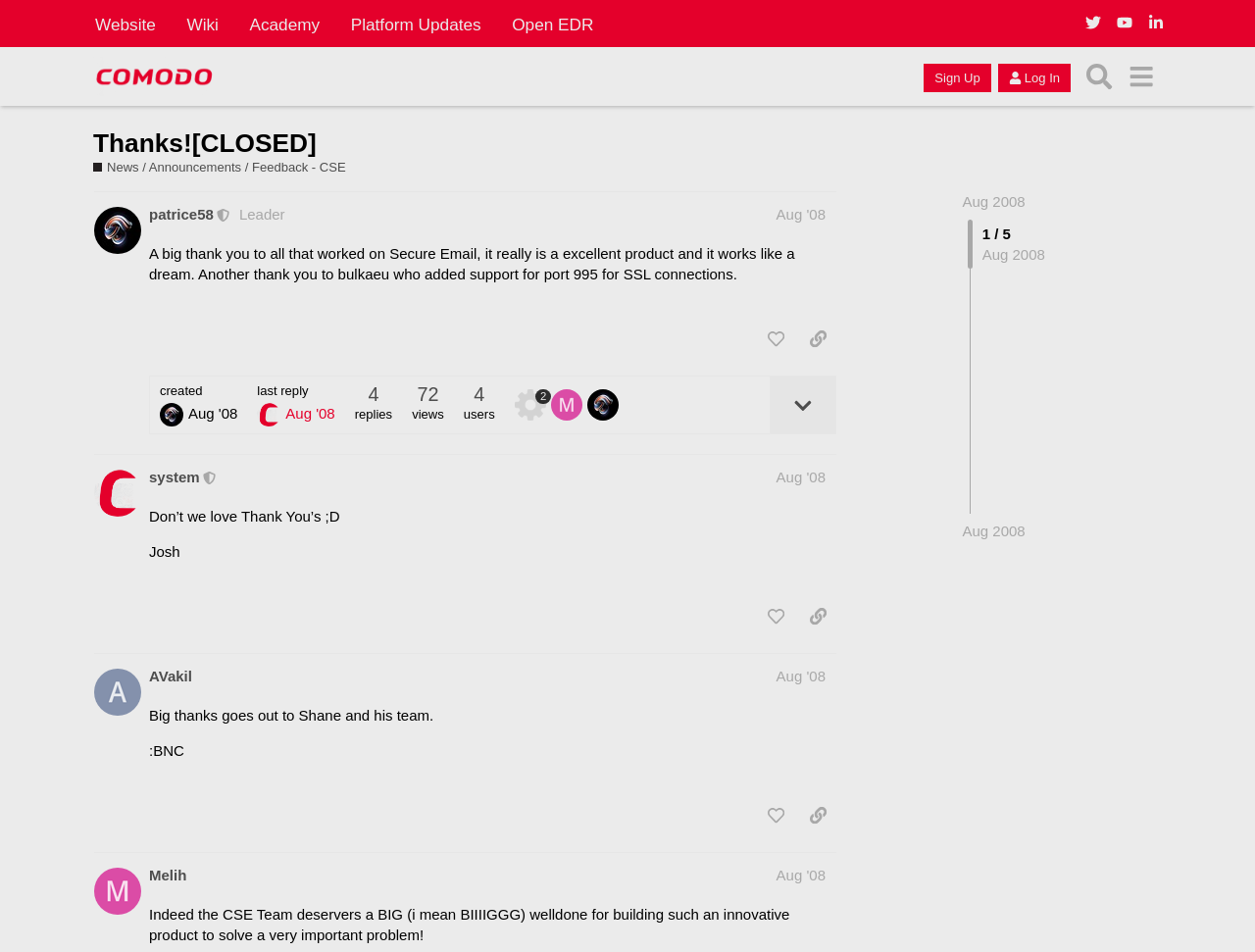Using the information in the image, give a detailed answer to the following question: What is the date of the original post?

The webpage shows that the original post was made on August 23, 2008, which is indicated by the text 'Aug 23, 2008 10:38 am' below the post.